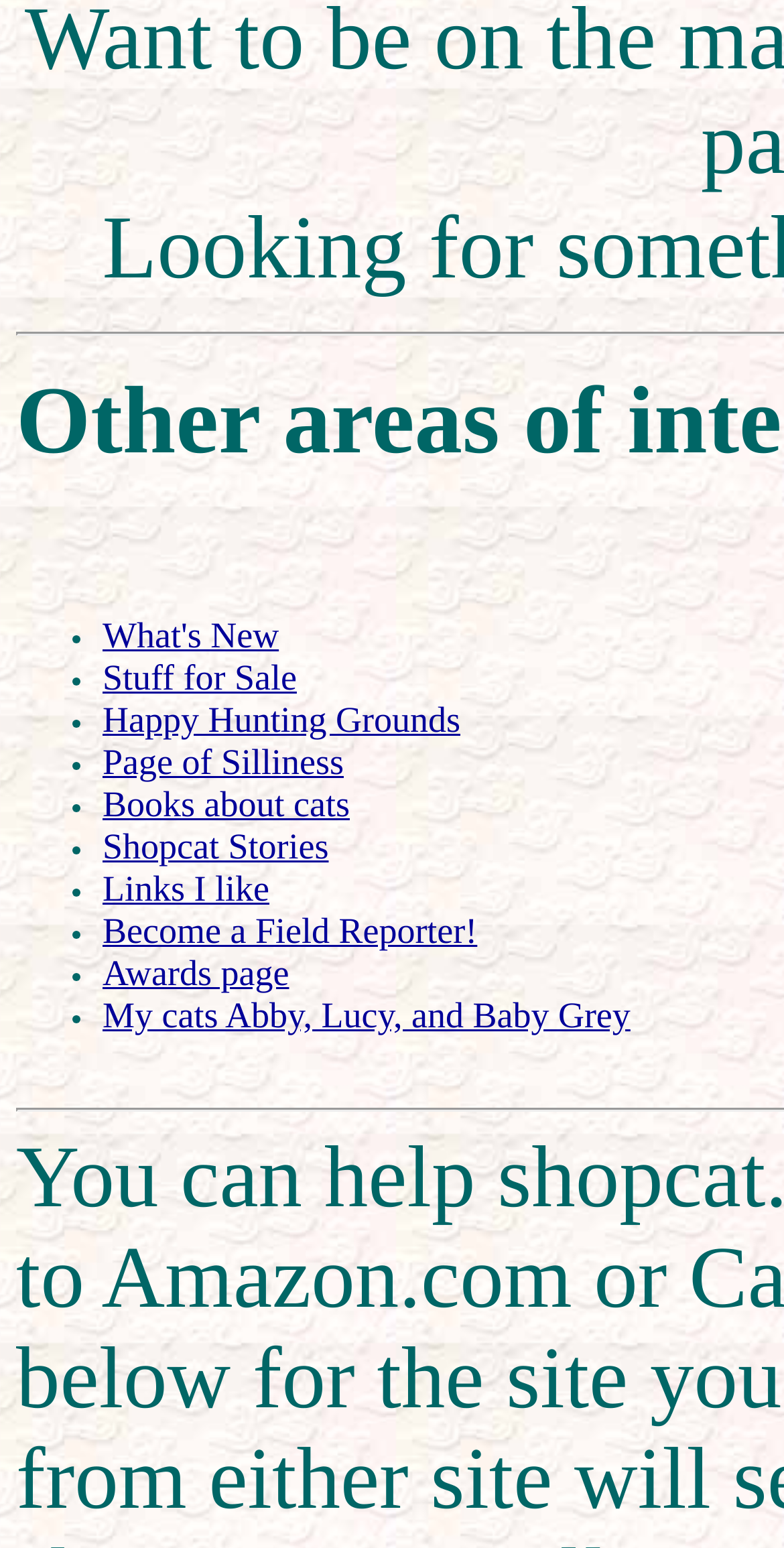Provide the bounding box coordinates of the UI element this sentence describes: "Happy Hunting Grounds".

[0.131, 0.47, 0.758, 0.505]